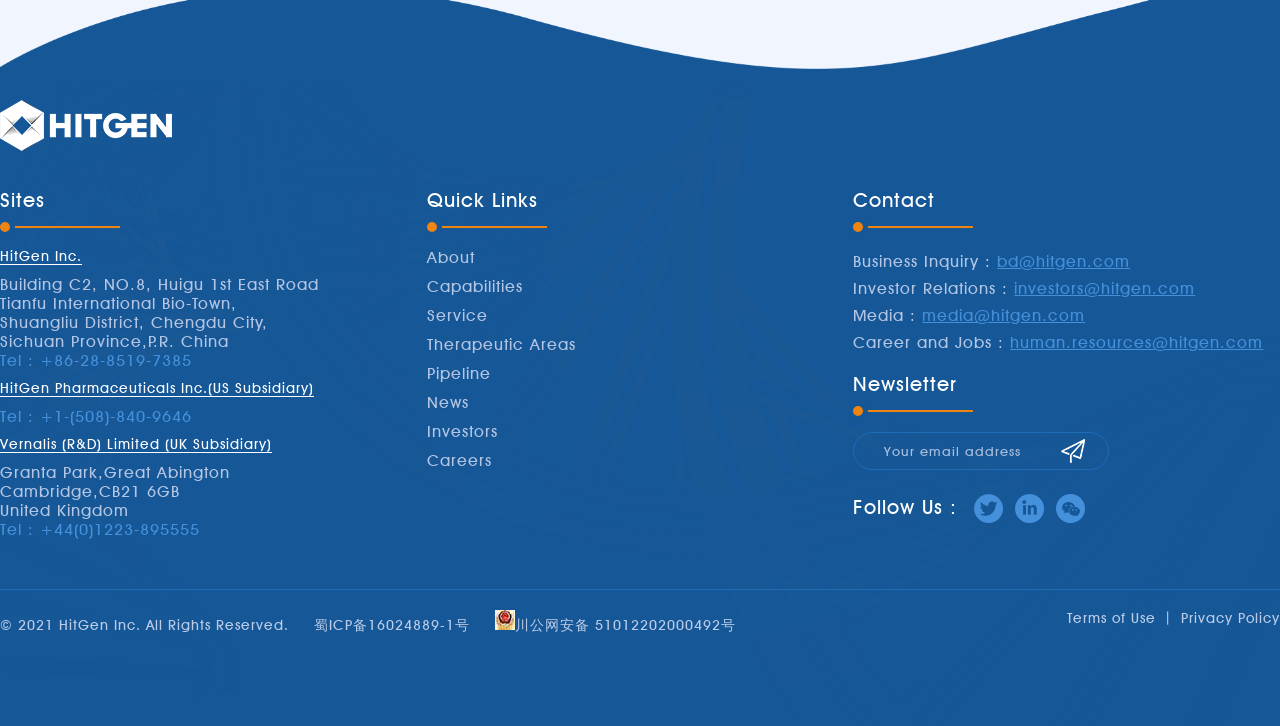Please indicate the bounding box coordinates for the clickable area to complete the following task: "Click on About". The coordinates should be specified as four float numbers between 0 and 1, i.e., [left, top, right, bottom].

[0.333, 0.341, 0.371, 0.367]